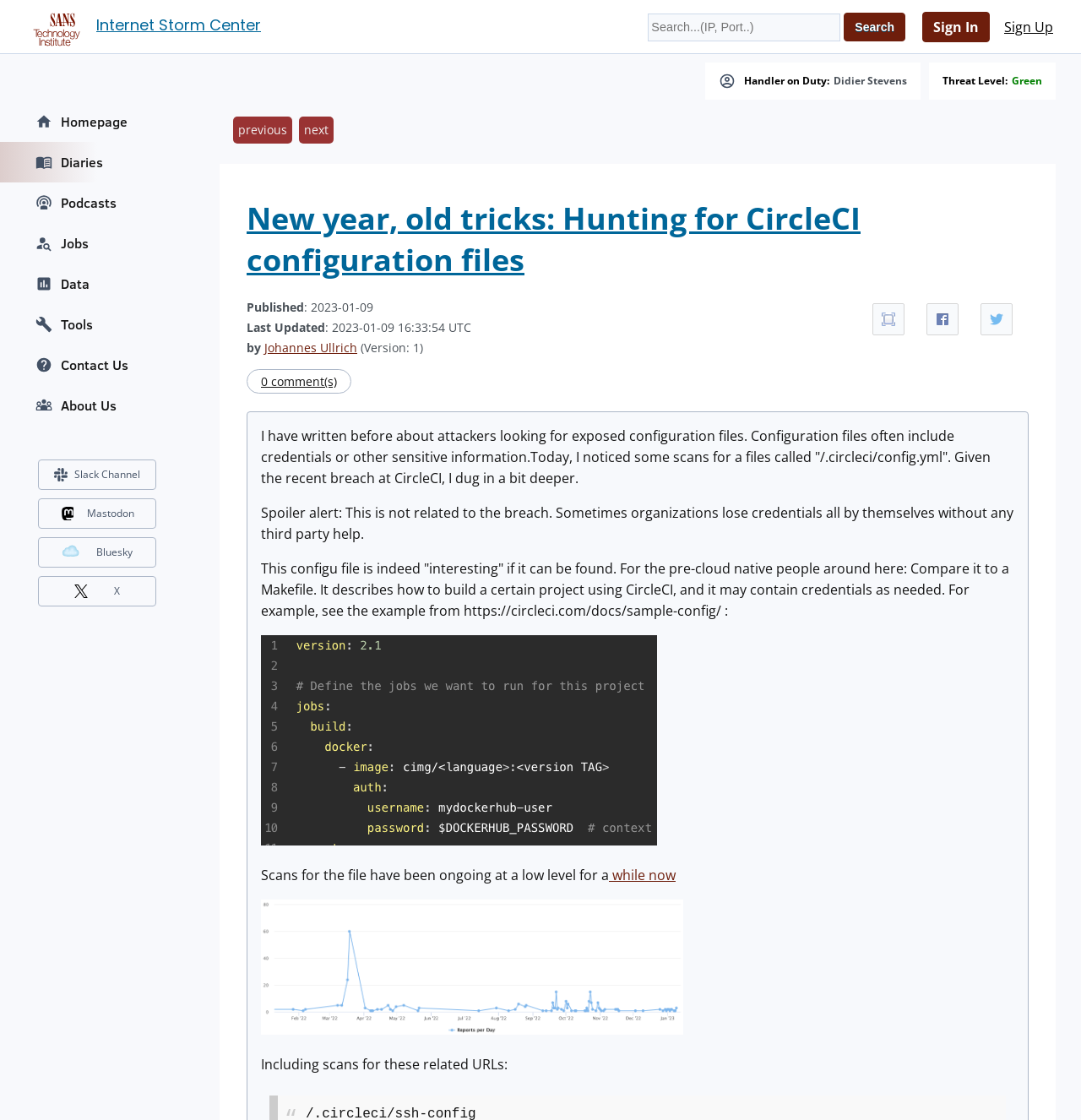Answer the question below in one word or phrase:
How many comments are there on the article?

0